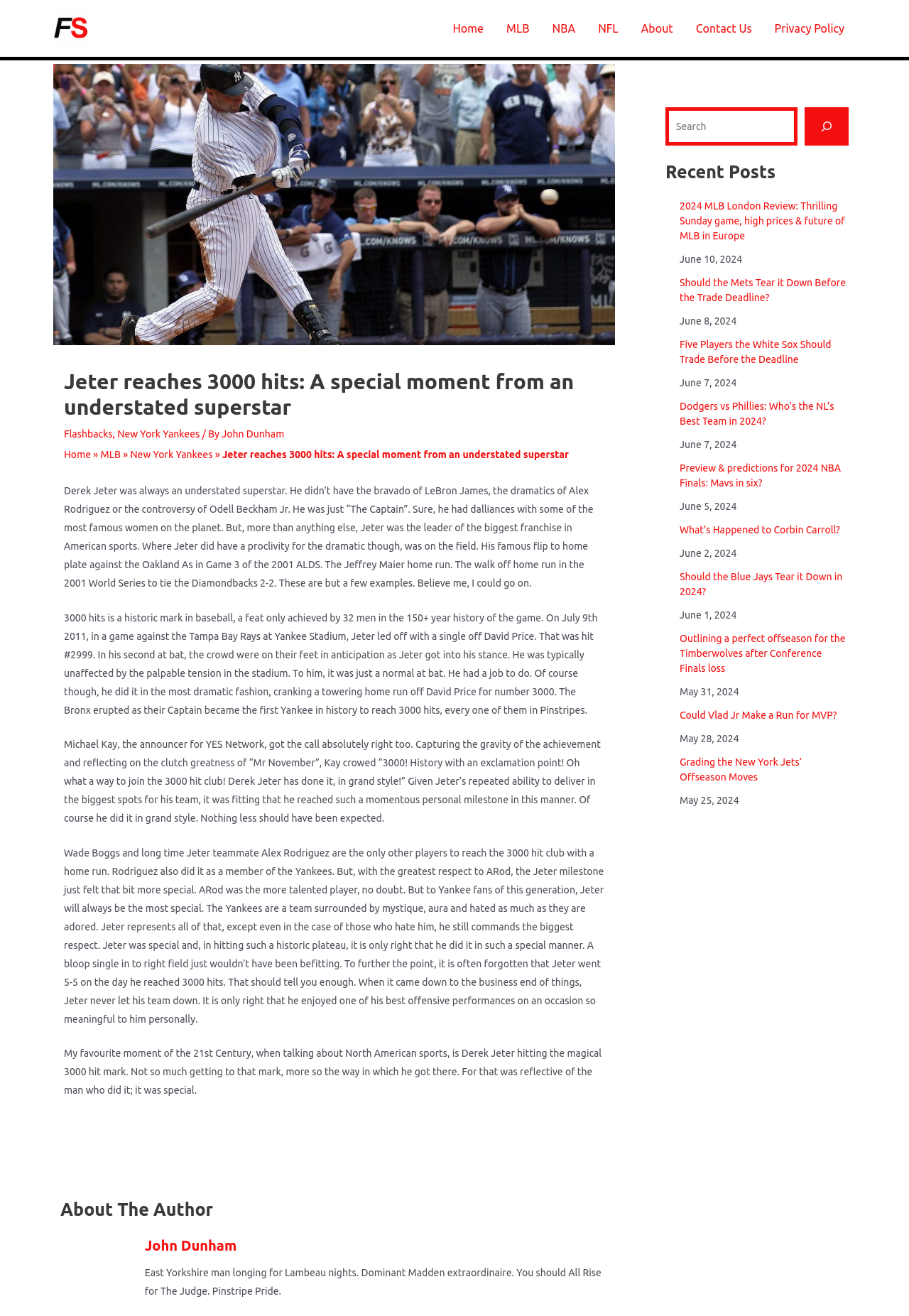Give a one-word or short-phrase answer to the following question: 
Who is the author of the article?

John Dunham